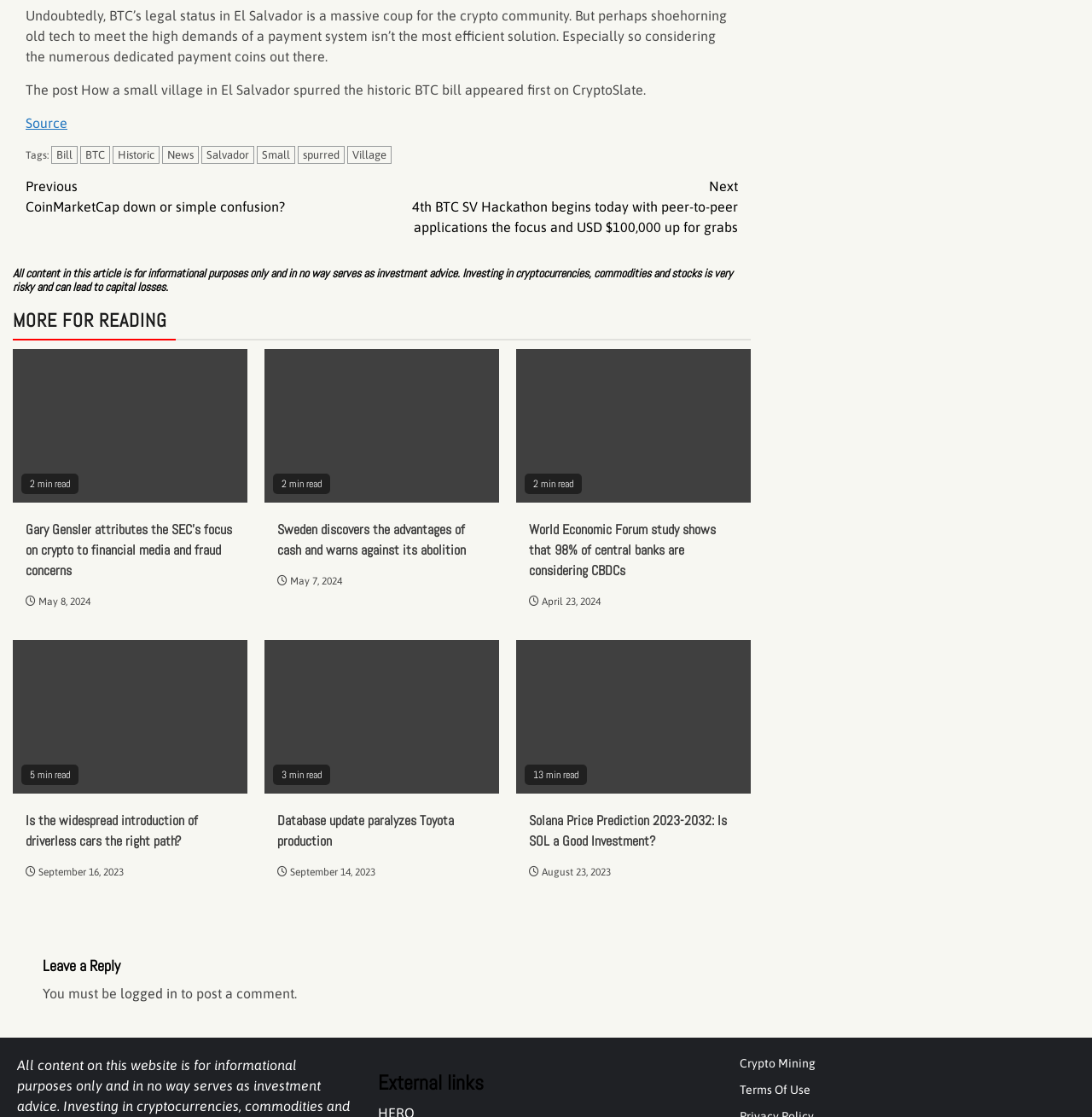Locate the bounding box coordinates of the element to click to perform the following action: 'Click the 'What Kitty Doesn’t Want You to Know' link'. The coordinates should be given as four float values between 0 and 1, in the form of [left, top, right, bottom].

None